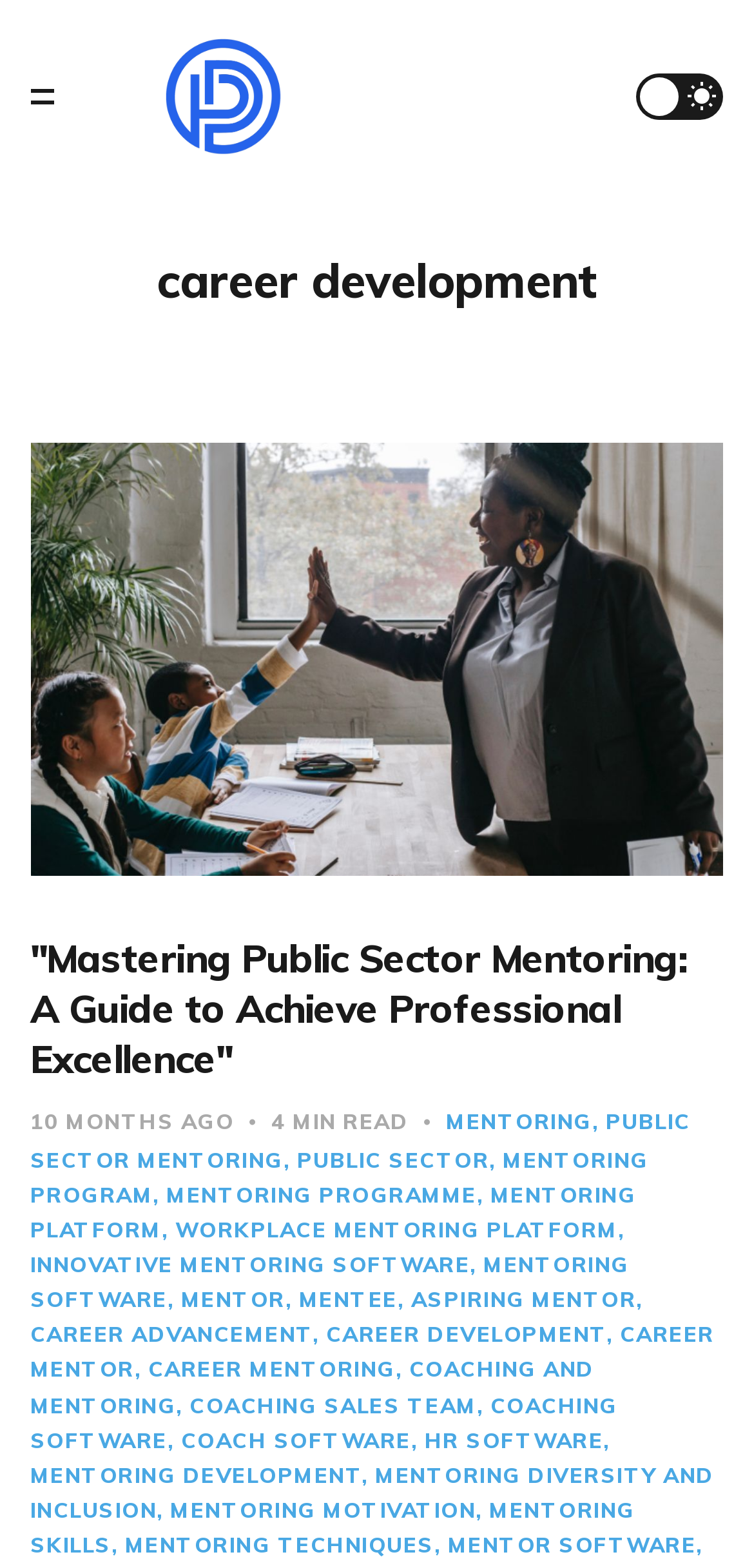Could you specify the bounding box coordinates for the clickable section to complete the following instruction: "Click on the 'Peer Pioneers' link"?

[0.119, 0.025, 0.472, 0.099]